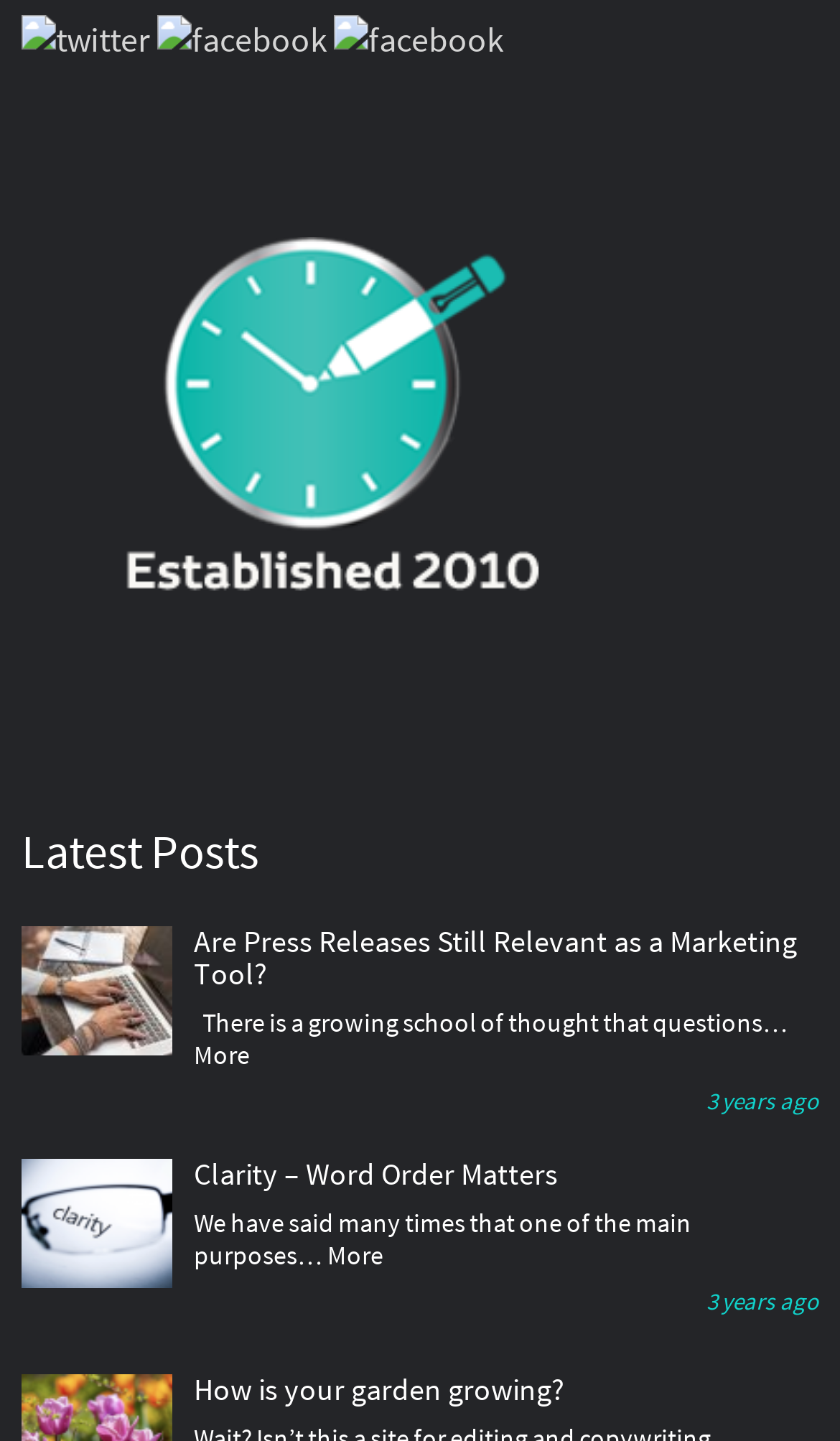How many posts are displayed on the webpage?
Using the visual information, respond with a single word or phrase.

3